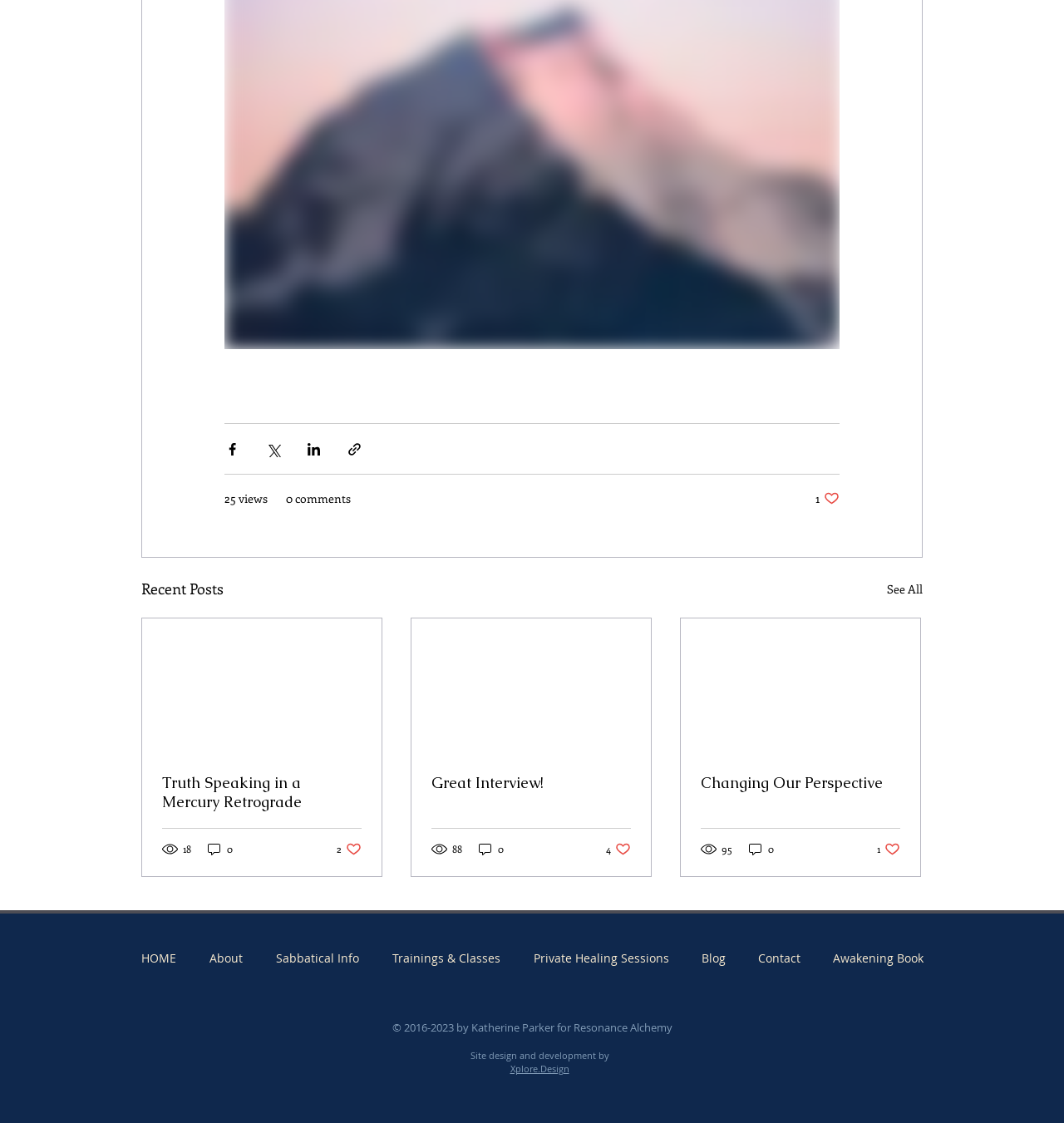Find the bounding box coordinates of the element to click in order to complete the given instruction: "Read the article 'Truth Speaking in a Mercury Retrograde'."

[0.152, 0.689, 0.34, 0.723]